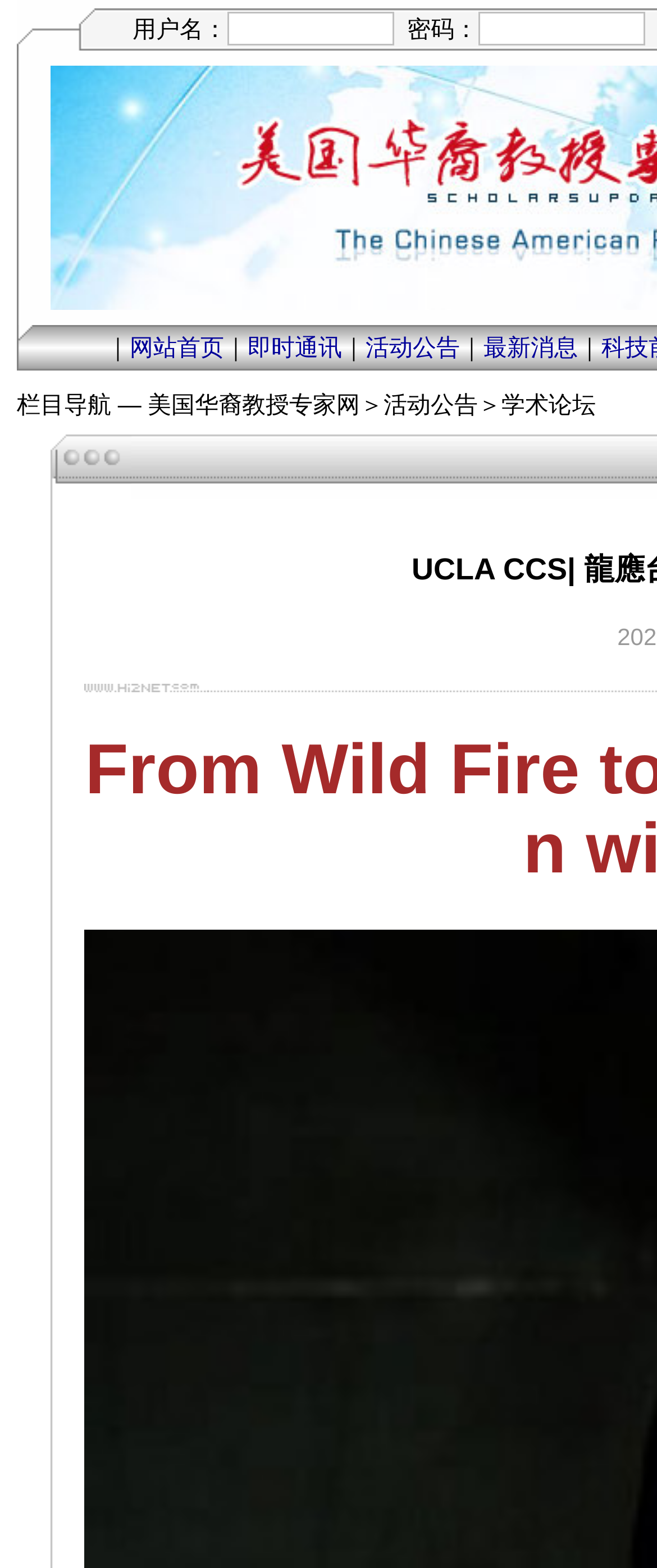Please identify the coordinates of the bounding box for the clickable region that will accomplish this instruction: "browse the academic forum".

[0.764, 0.249, 0.907, 0.266]